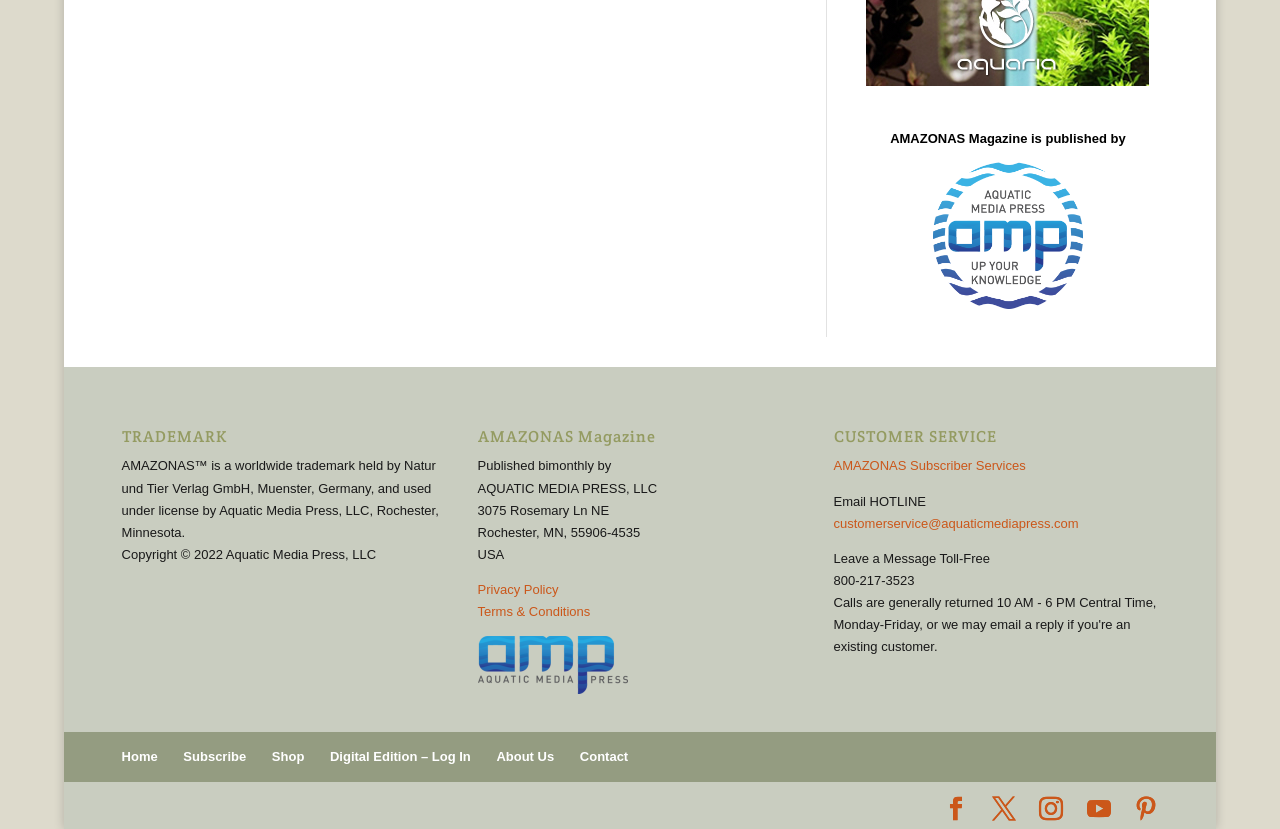What is the publisher of AMAZONAS Magazine?
Using the image, answer in one word or phrase.

AQUATIC MEDIA PRESS, LLC